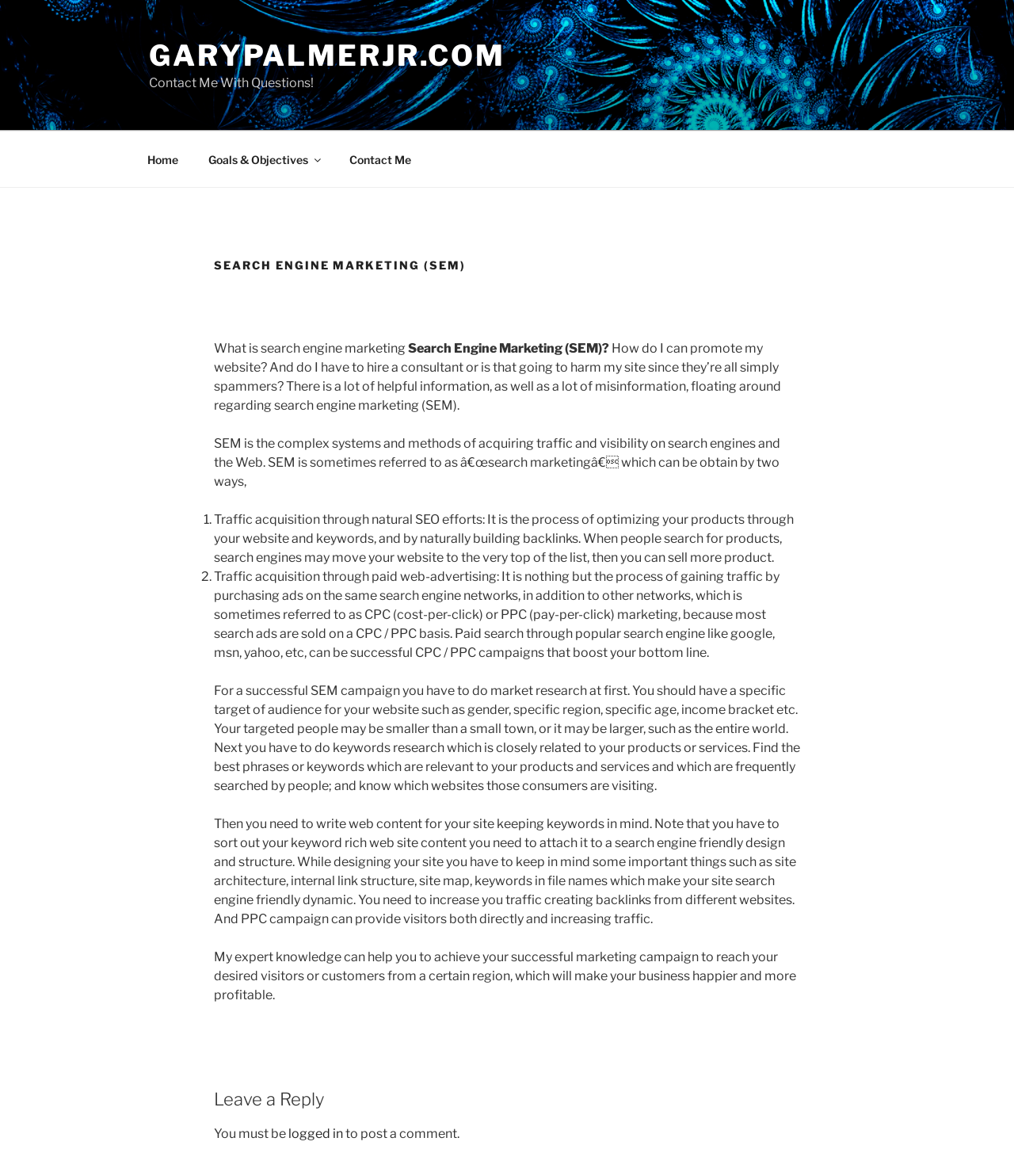Answer the question below using just one word or a short phrase: 
How can I promote my website?

Through SEM